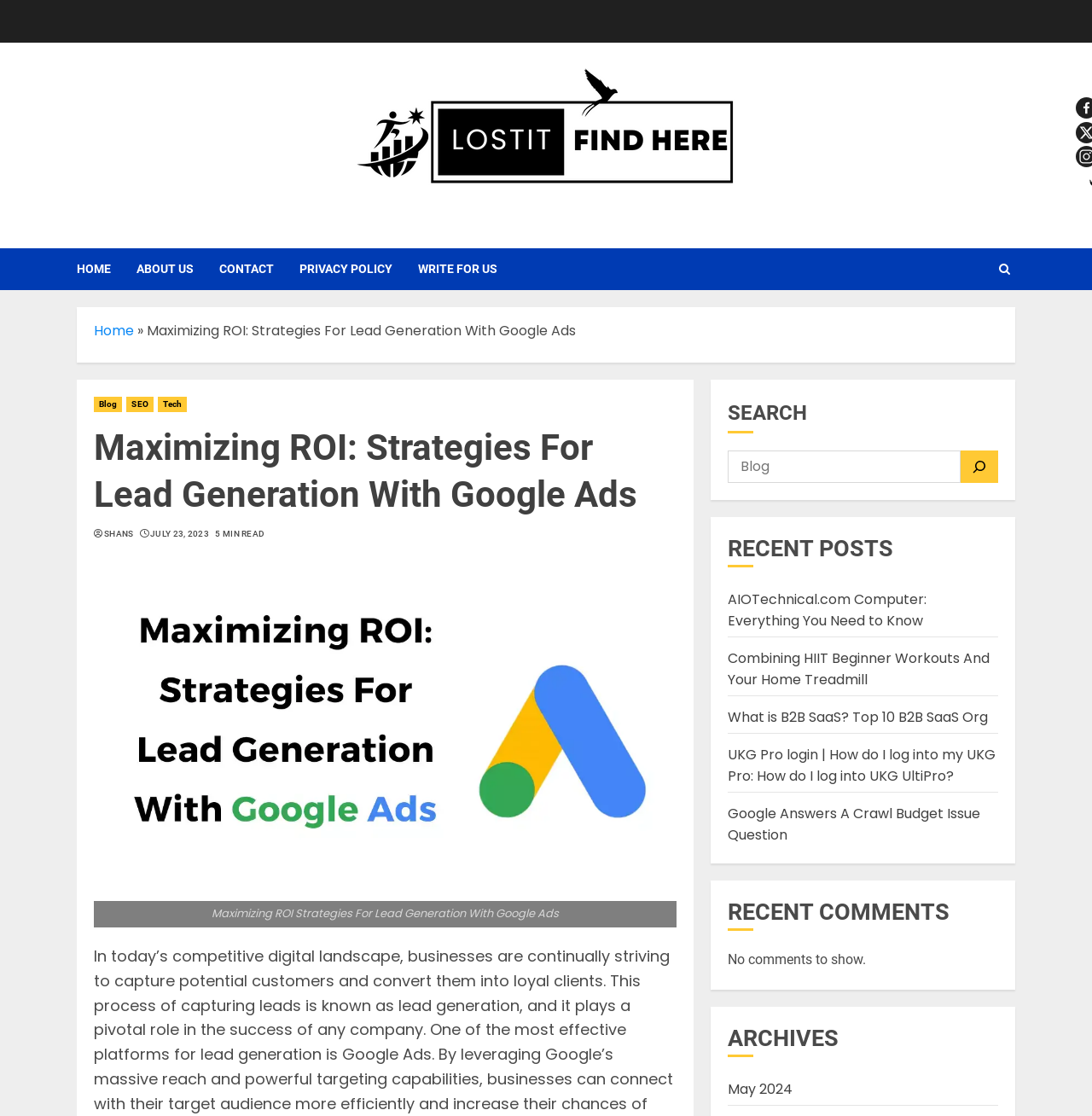Locate the bounding box coordinates of the area where you should click to accomplish the instruction: "Click on the Lostitfindhere logo".

[0.324, 0.061, 0.676, 0.199]